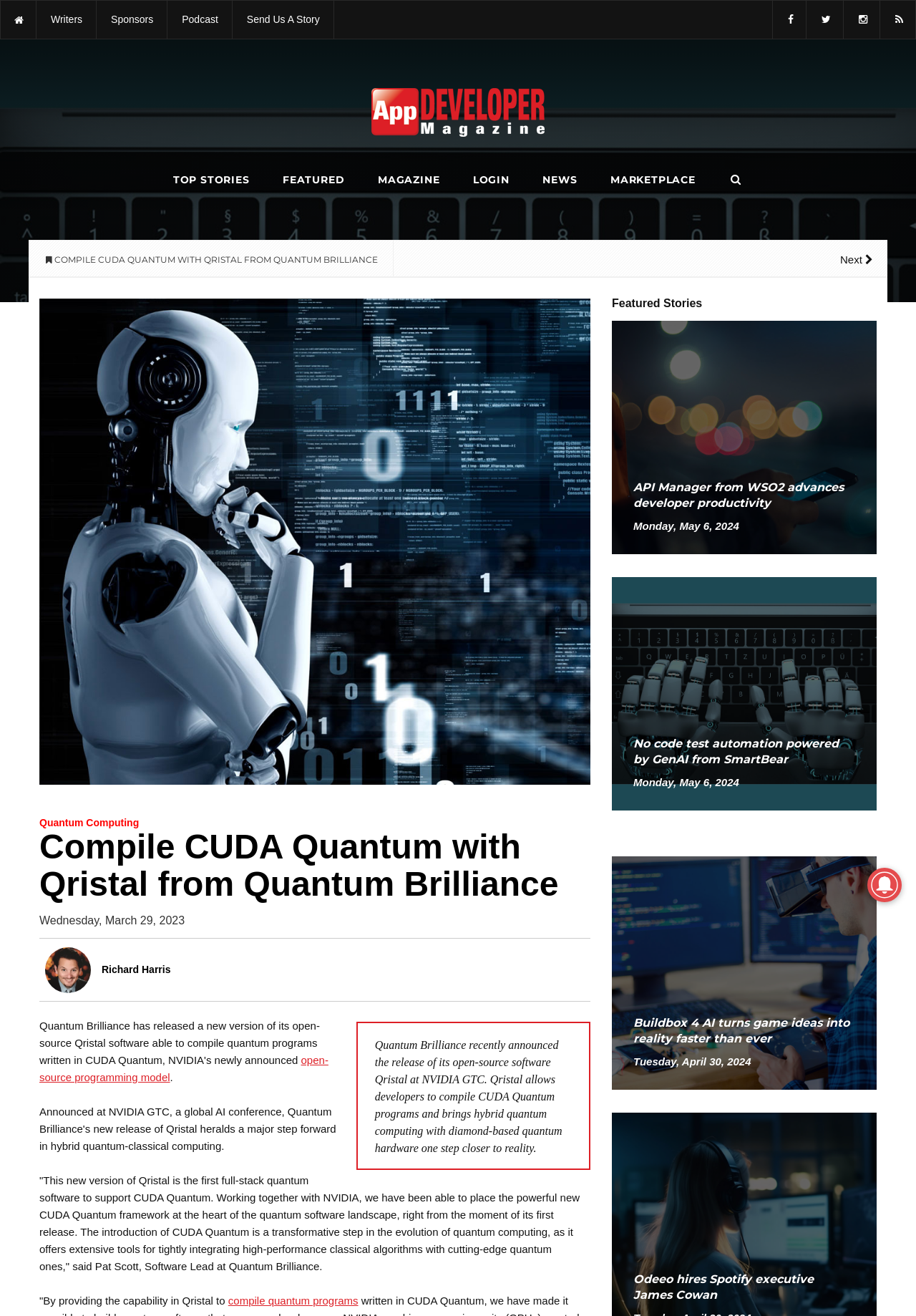What is the topic of the main article?
Using the image, elaborate on the answer with as much detail as possible.

I found the answer by looking at the main article section, where it says 'Compile CUDA Quantum with Qristal from Quantum Brilliance' and mentions Quantum Computing. This suggests that the topic of the main article is Quantum Computing.